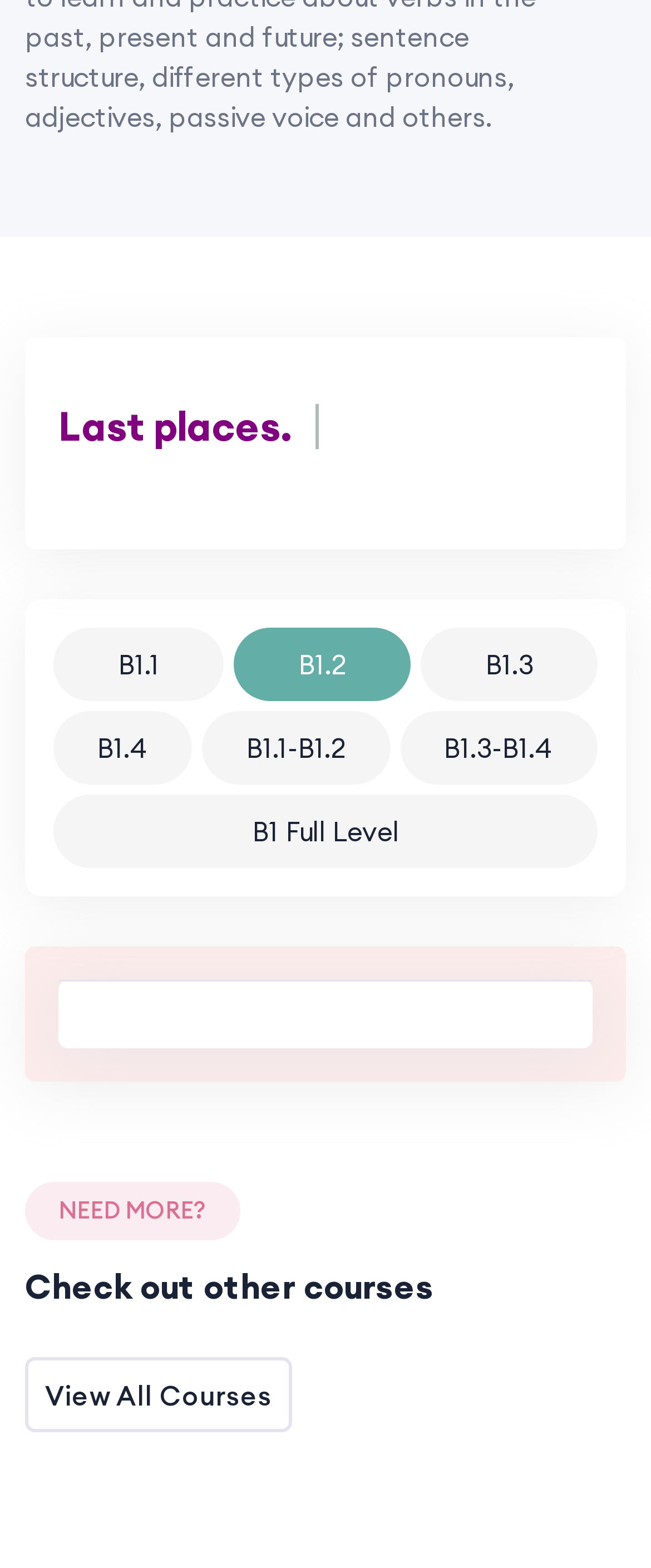Using a single word or phrase, answer the following question: 
What is the text of the first link?

B1.1